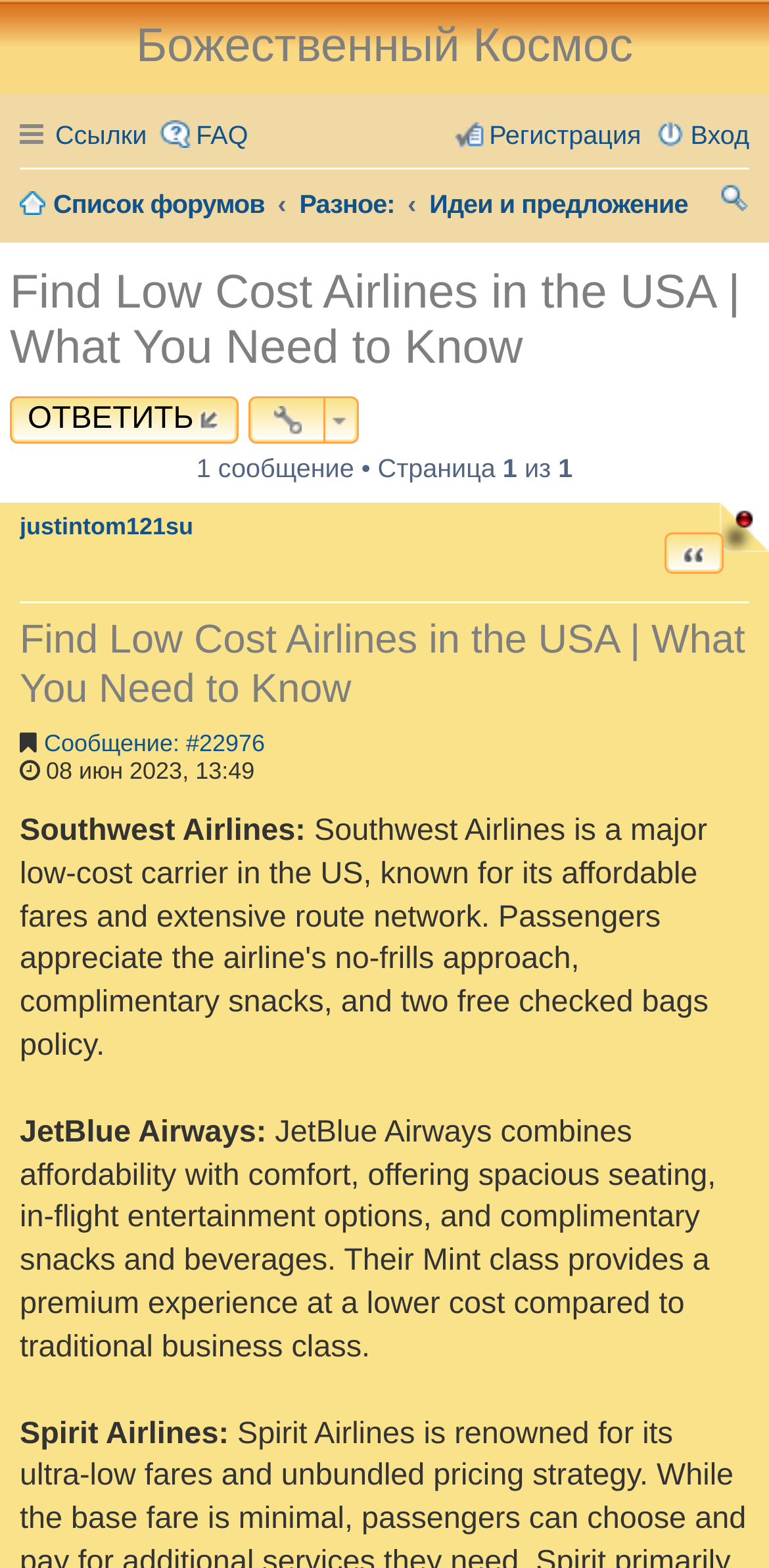Please identify the bounding box coordinates of the clickable region that I should interact with to perform the following instruction: "visit the home page". The coordinates should be expressed as four float numbers between 0 and 1, i.e., [left, top, right, bottom].

None